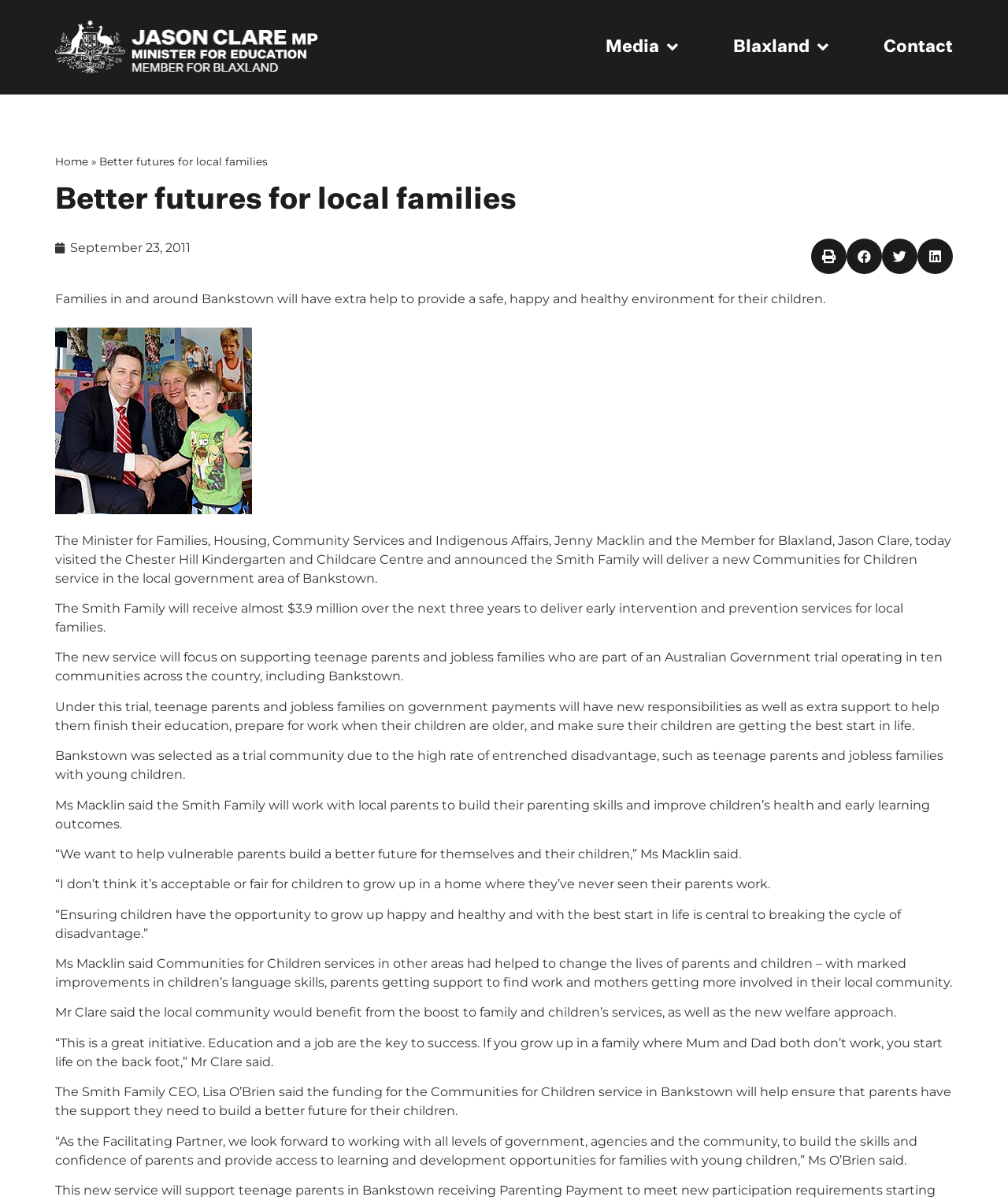Indicate the bounding box coordinates of the clickable region to achieve the following instruction: "Click the 'Home' link."

[0.055, 0.129, 0.088, 0.139]